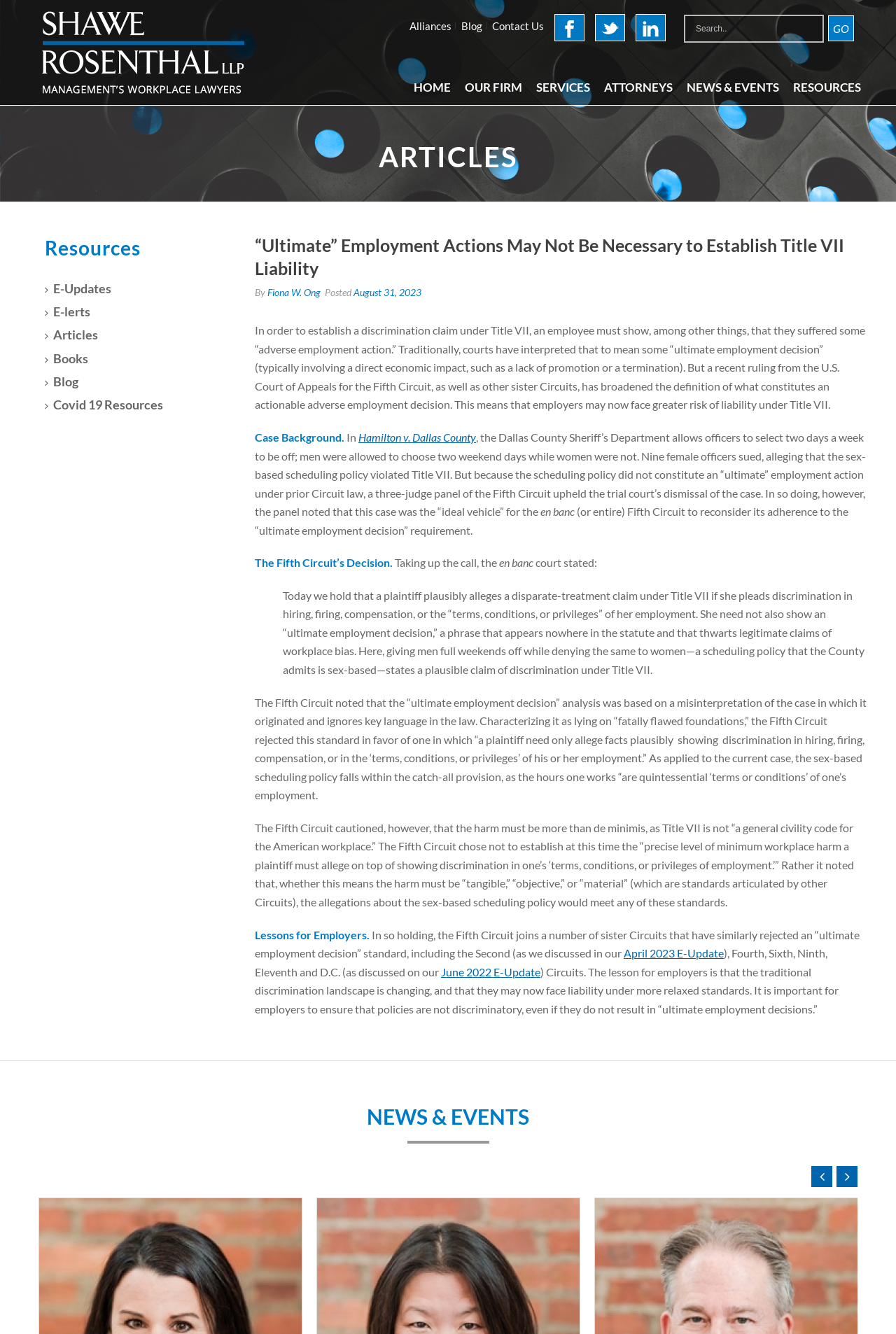Please determine the bounding box coordinates of the clickable area required to carry out the following instruction: "Contact us". The coordinates must be four float numbers between 0 and 1, represented as [left, top, right, bottom].

[0.545, 0.017, 0.611, 0.022]